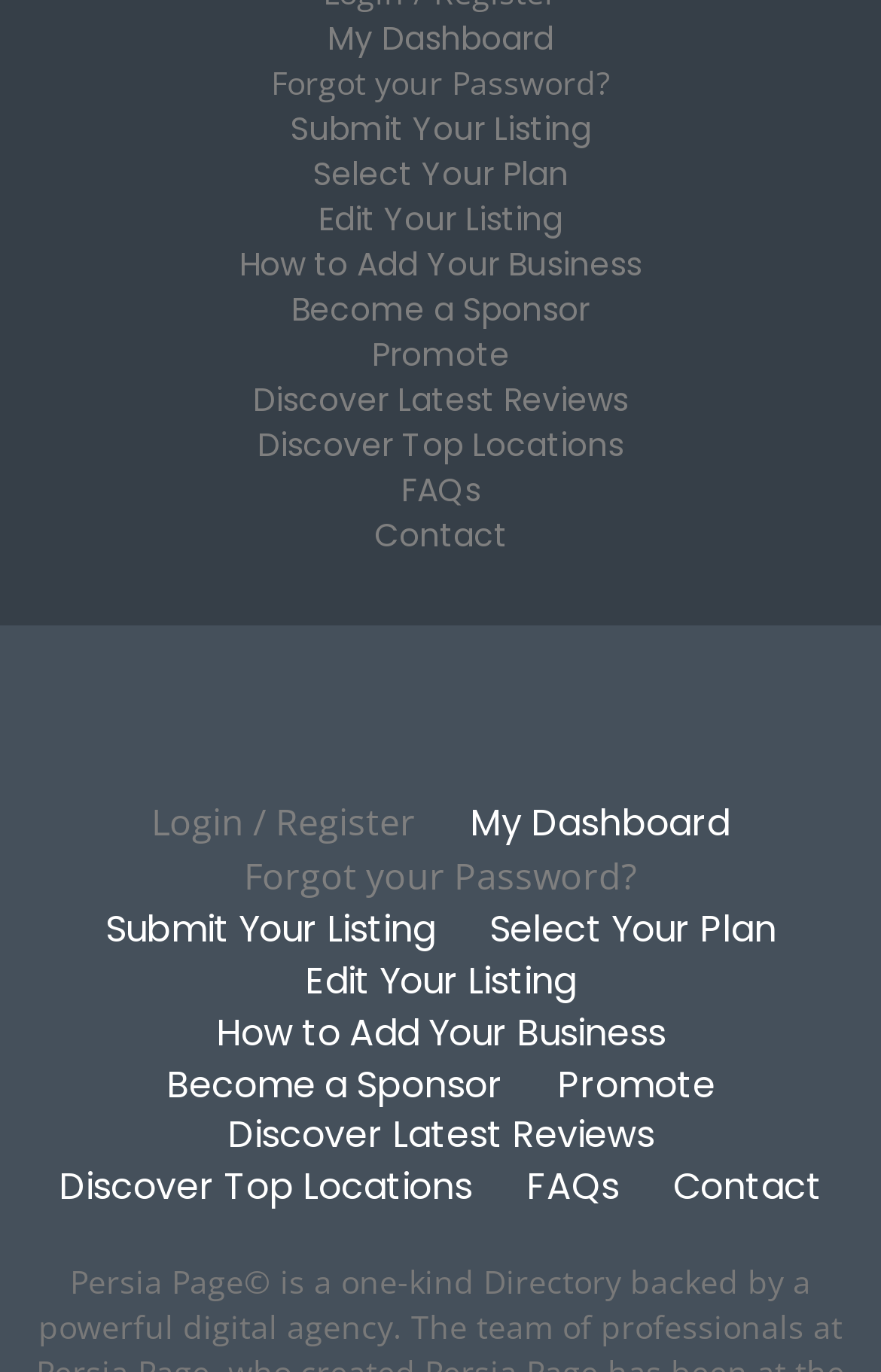What is the purpose of the link 'Submit Your Listing'?
Using the image, elaborate on the answer with as much detail as possible.

Based on the text content of the link 'Submit Your Listing', I inferred that its purpose is to allow users to submit their business listings.